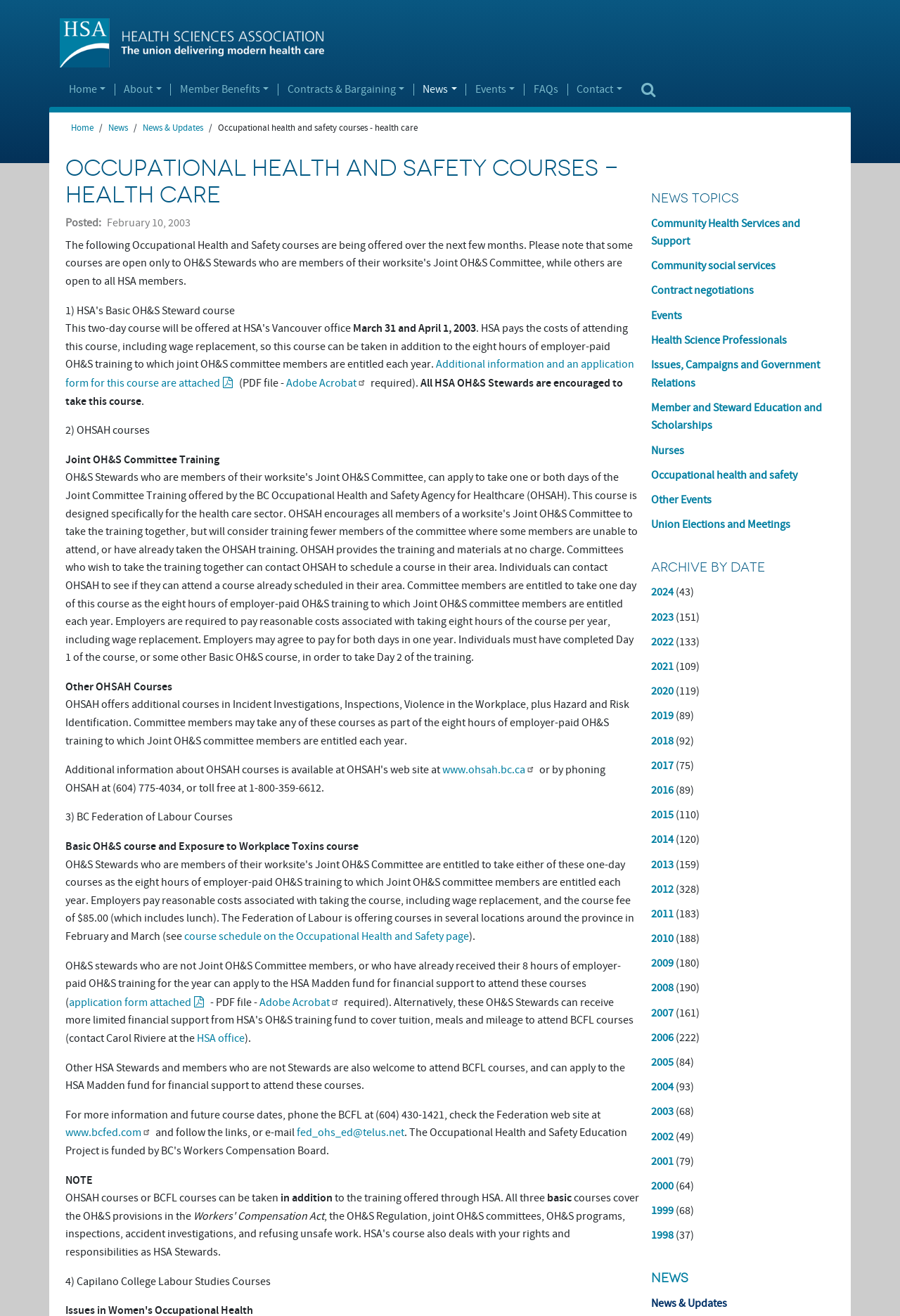Please provide a short answer using a single word or phrase for the question:
What is the purpose of the OHSAH courses?

Incident Investigations, Inspections, Violence in the Workplace, plus Hazard and Risk Identification